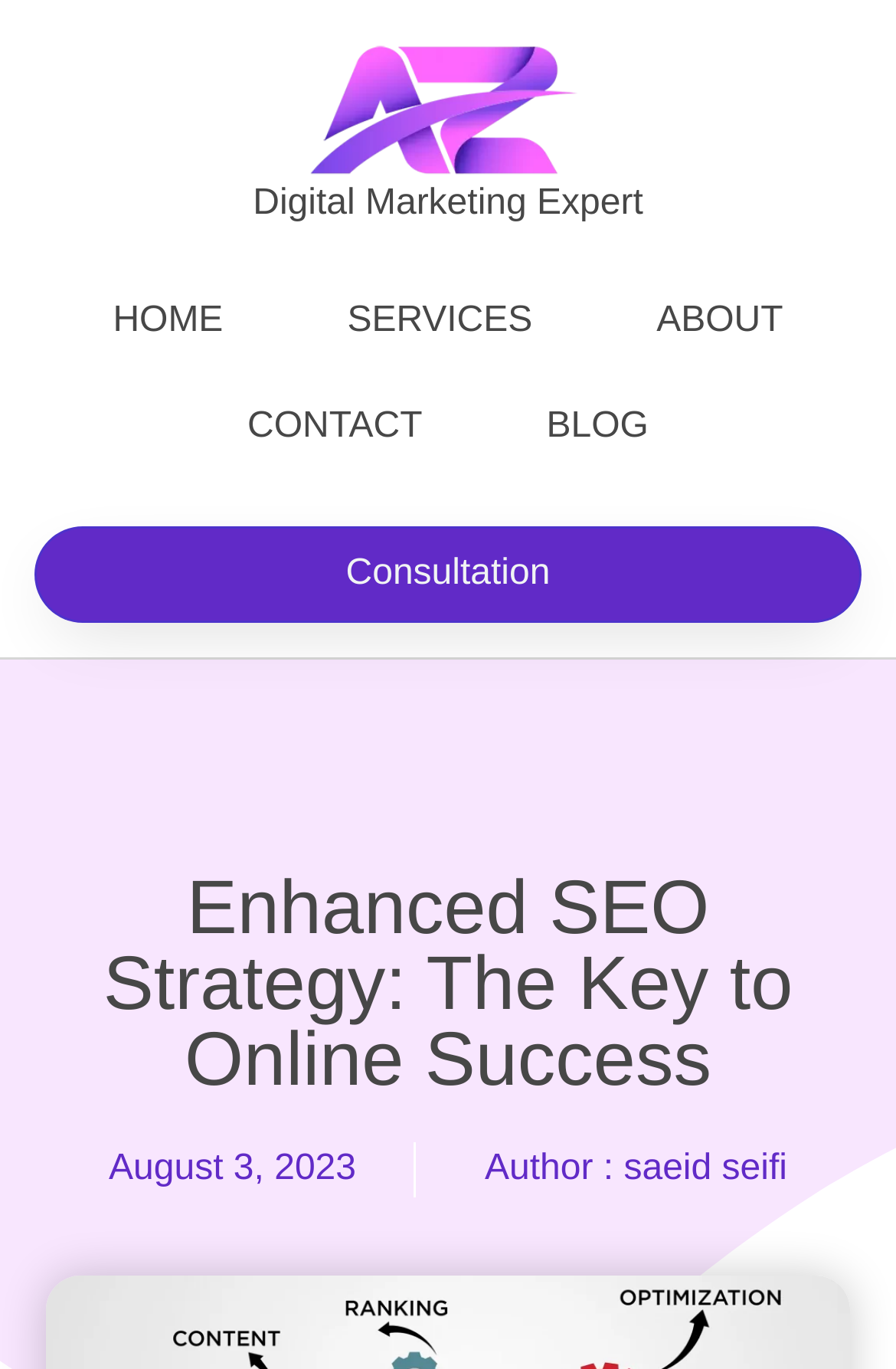Answer the question below using just one word or a short phrase: 
How many navigation links are there?

5